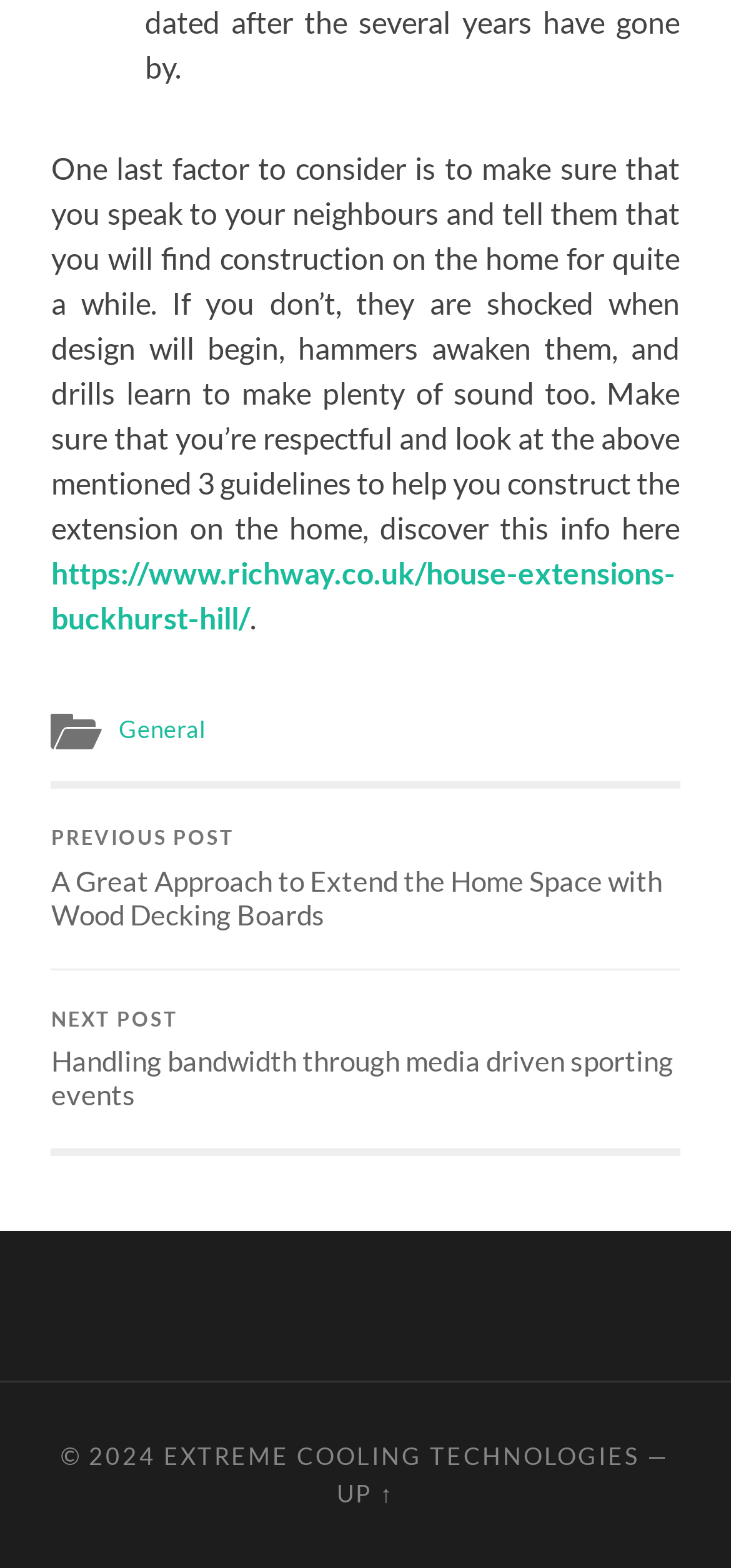Can you give a detailed response to the following question using the information from the image? What is the topic of the main article?

The main article appears to be discussing house extensions, as indicated by the text 'One last factor to consider is to make sure that you speak to your neighbours and tell them that you will find construction on the home for quite a while.' and the link 'https://www.richway.co.uk/house-extensions-buckhurst-hill/'.